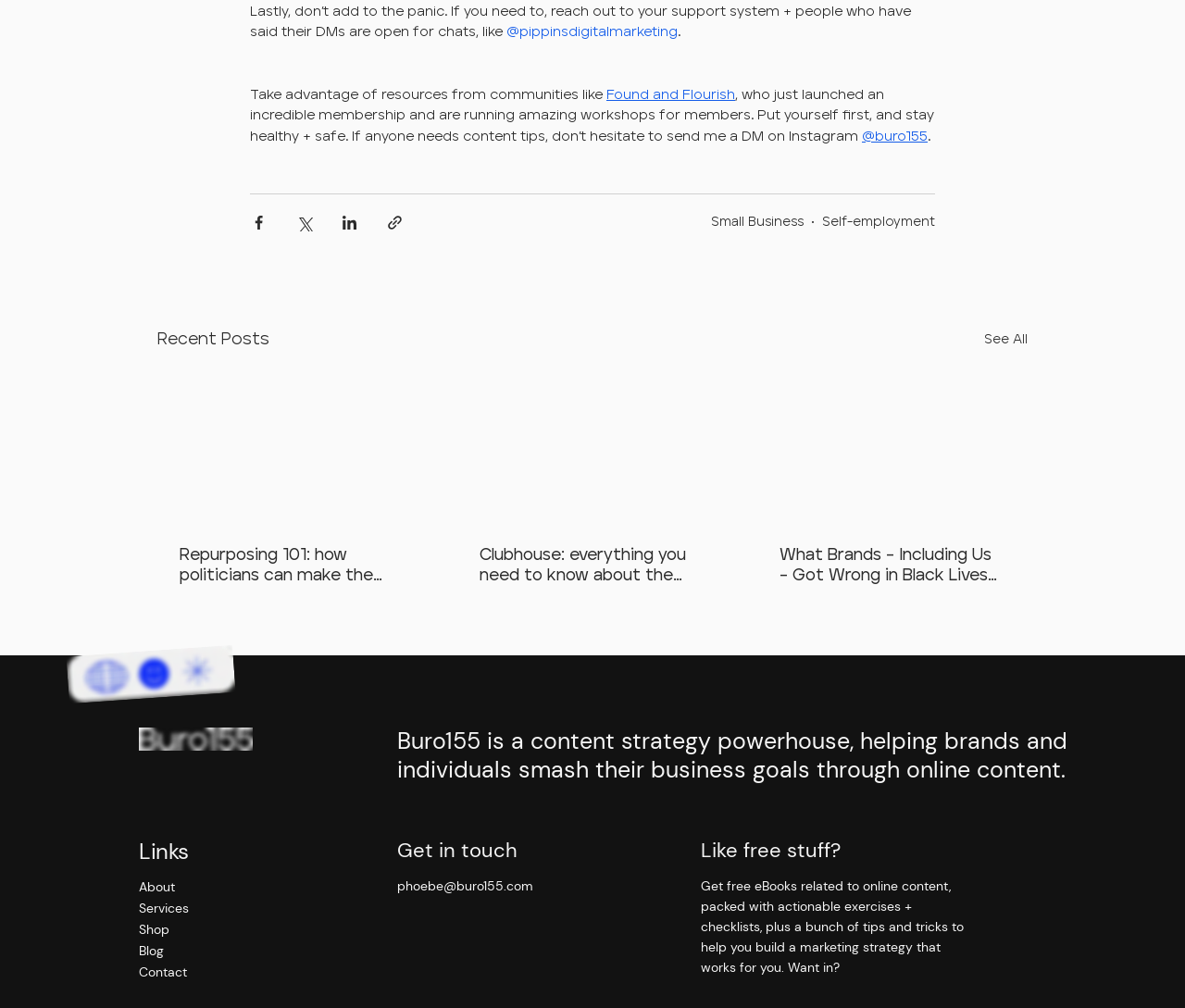What is the purpose of the 'Small Business' and 'Self-employment' links?
Give a single word or phrase answer based on the content of the image.

Categorization